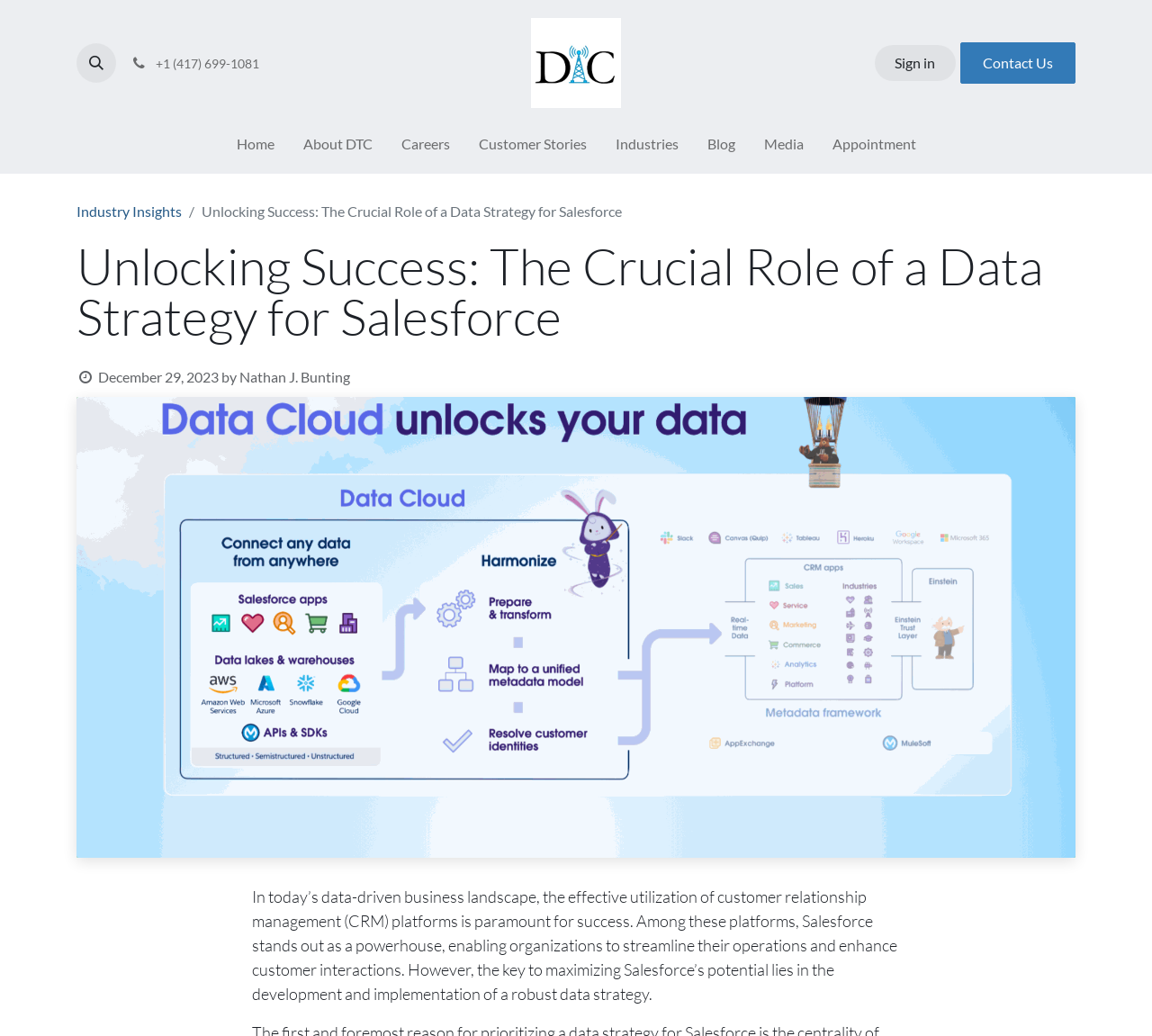What is the company logo?
Answer the question with a detailed explanation, including all necessary information.

I found the company logo by looking at the top-left section of the webpage, where I saw an image with the text 'DTC'.